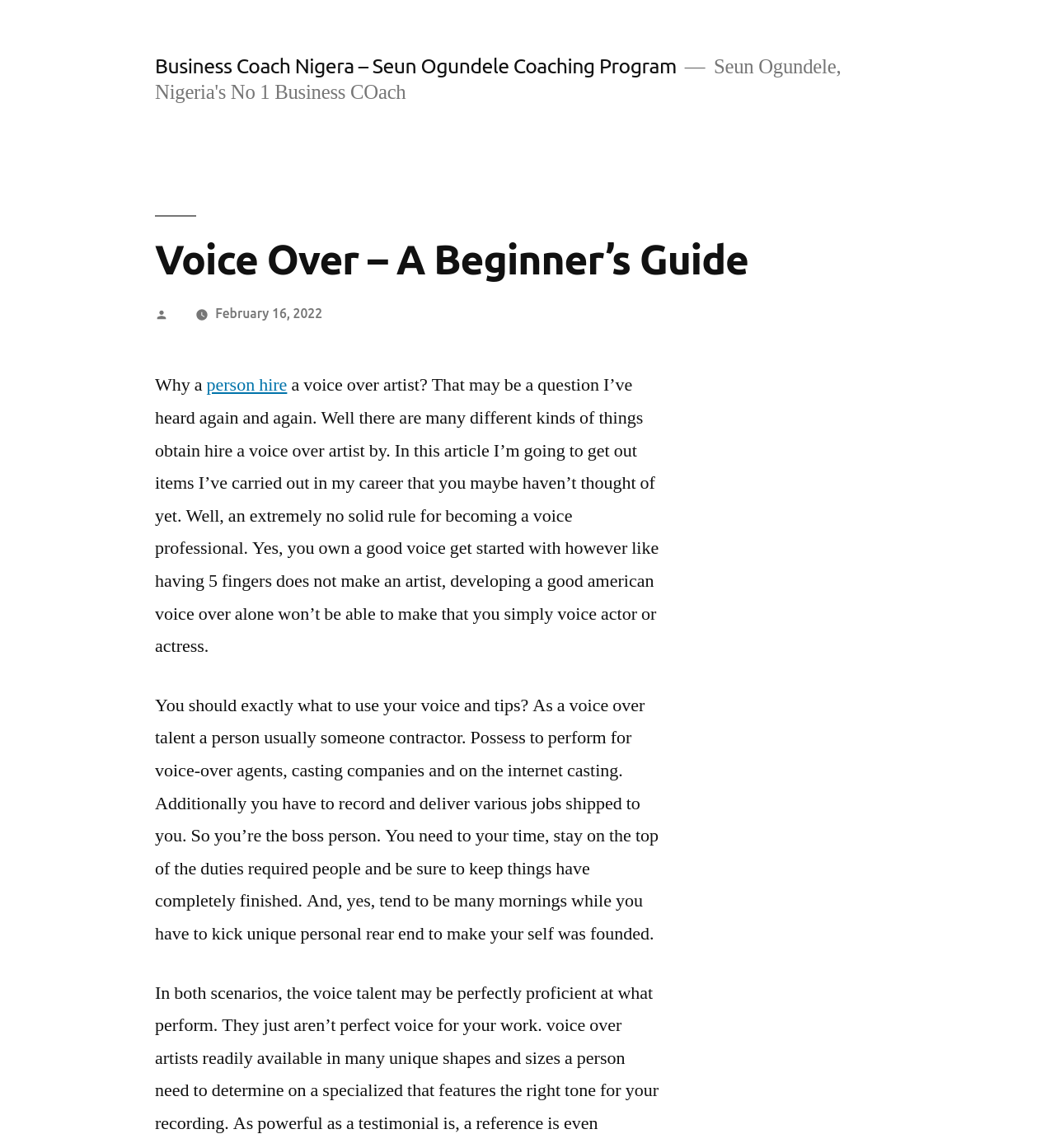Please answer the following question as detailed as possible based on the image: 
What is the purpose of hiring a voice over artist?

According to the article, the purpose of hiring a voice over artist is for 'many different kinds of things' as mentioned in the paragraph starting with 'Why a person hire a voice over artist?'